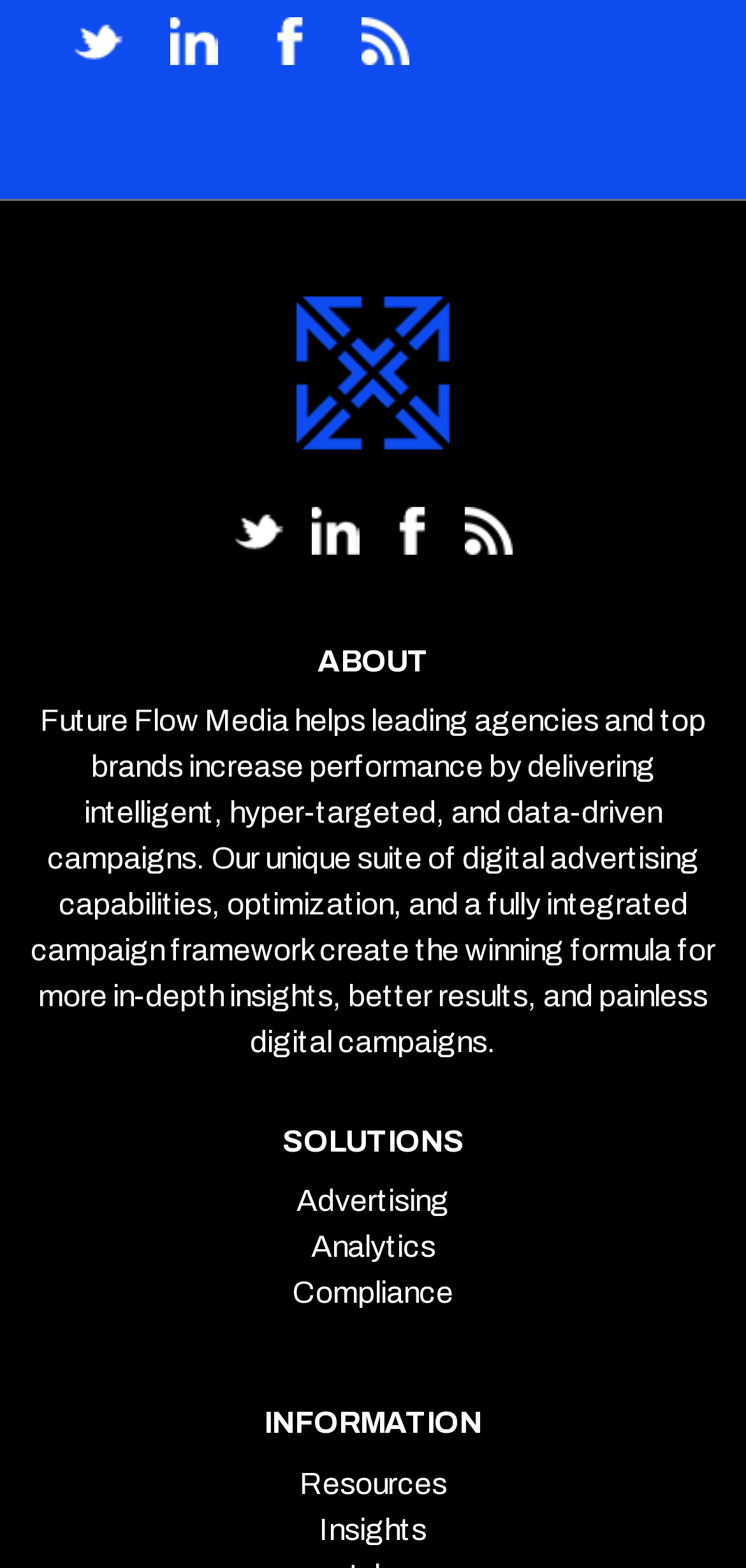Provide the bounding box coordinates for the specified HTML element described in this description: "@Elhem-Enohpi". The coordinates should be four float numbers ranging from 0 to 1, in the format [left, top, right, bottom].

None